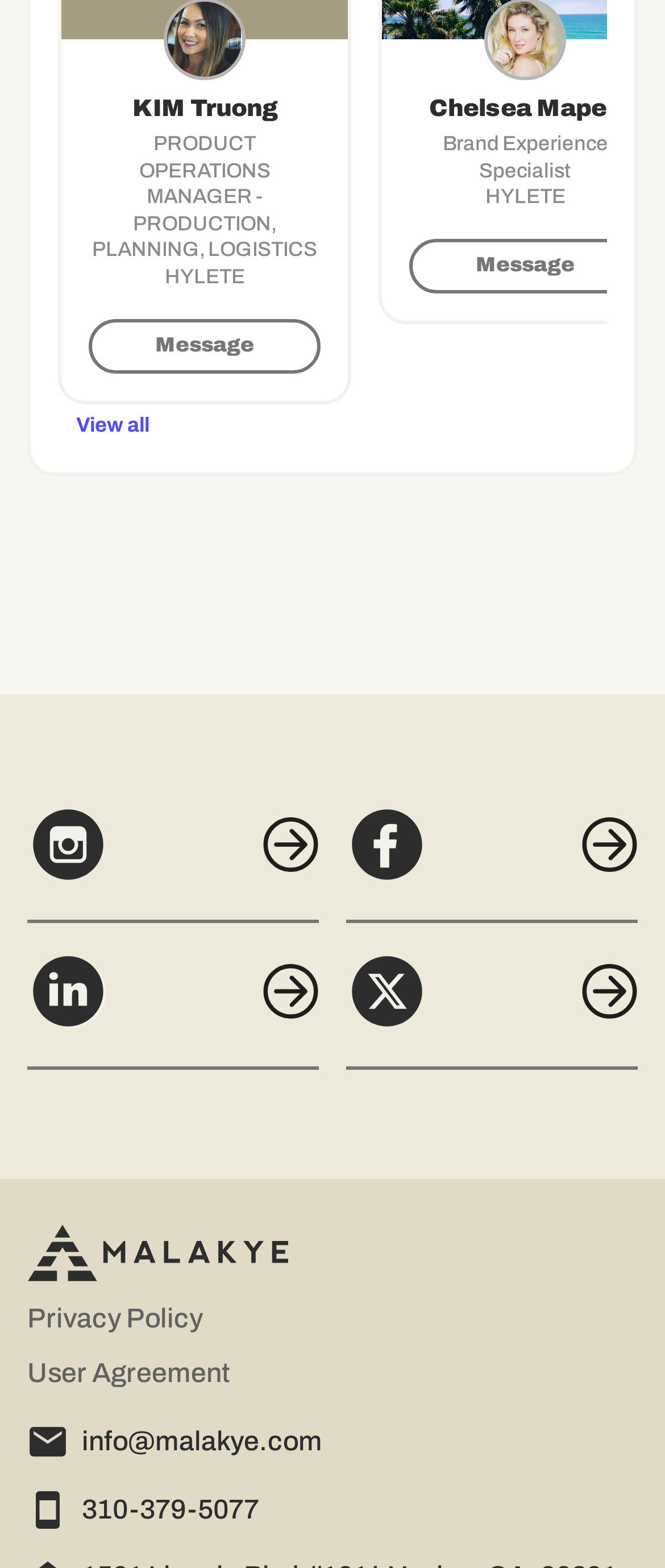Please specify the bounding box coordinates of the region to click in order to perform the following instruction: "View all messages".

[0.087, 0.26, 0.251, 0.283]